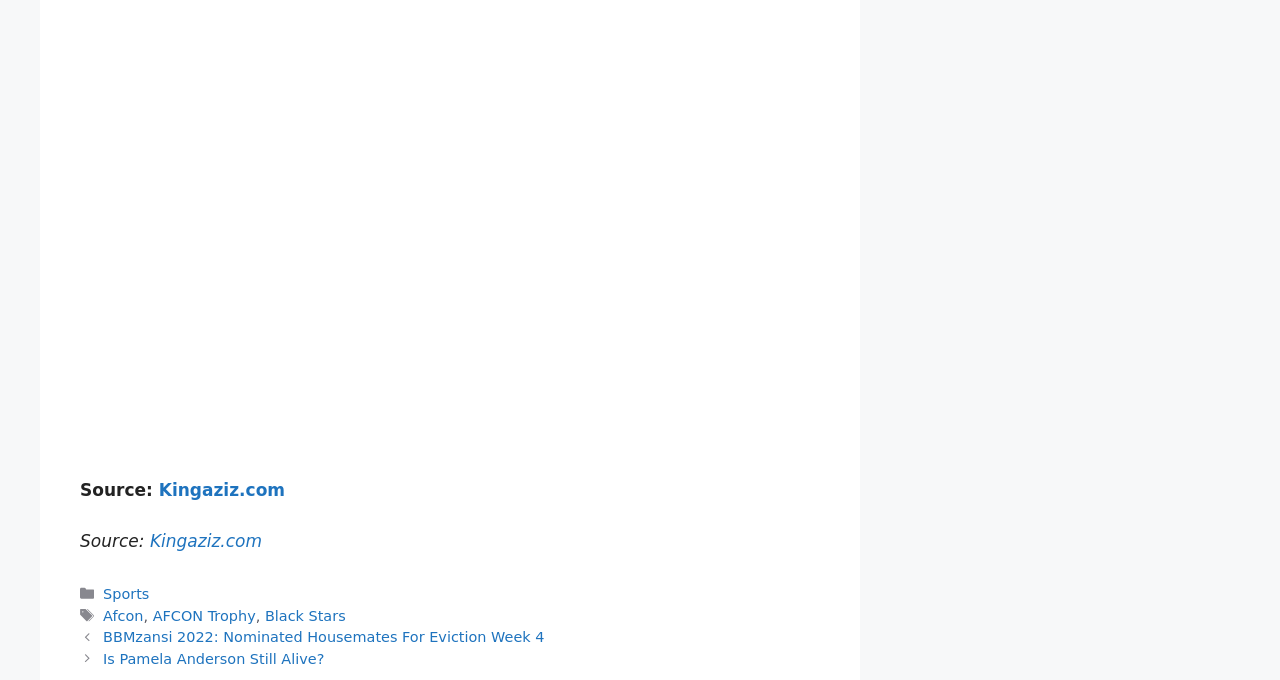Pinpoint the bounding box coordinates of the area that must be clicked to complete this instruction: "Check out BBMzansi 2022: Nominated Housemates For Eviction Week 4".

[0.081, 0.925, 0.425, 0.949]